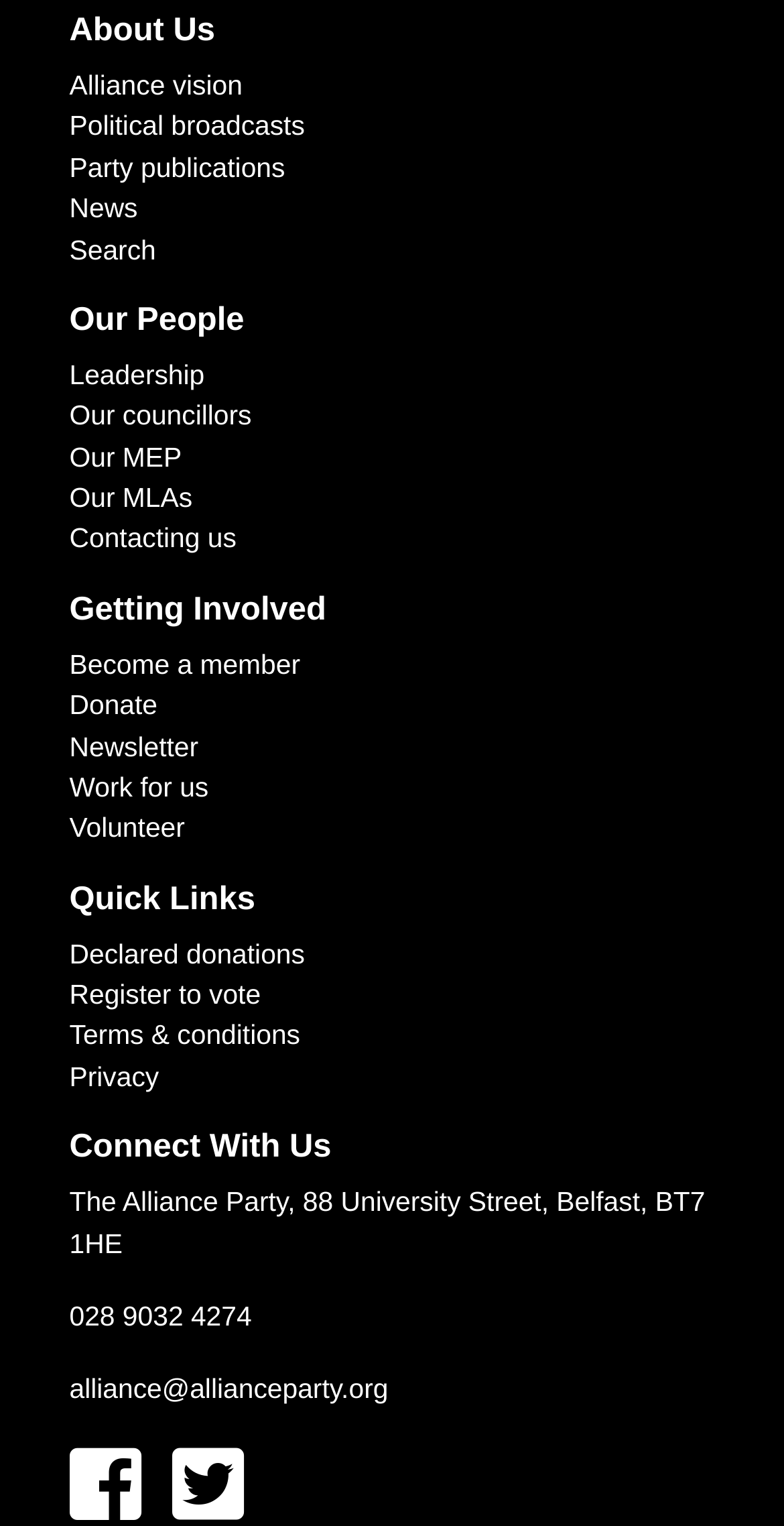How can I contact the party?
Based on the image, answer the question with a single word or brief phrase.

Phone or email